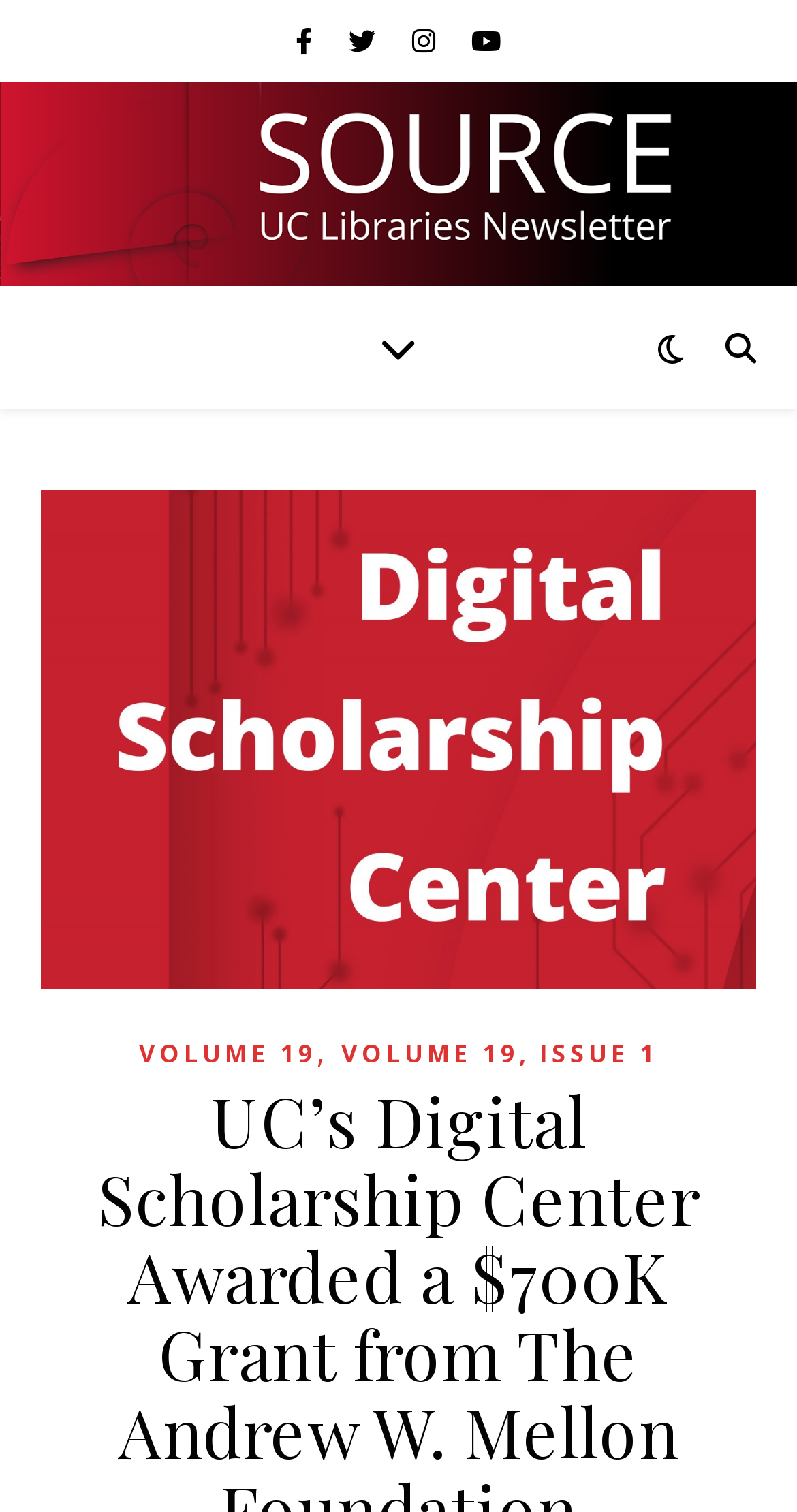Using the provided description: "Volume 19", find the bounding box coordinates of the corresponding UI element. The output should be four float numbers between 0 and 1, in the format [left, top, right, bottom].

[0.174, 0.682, 0.397, 0.715]